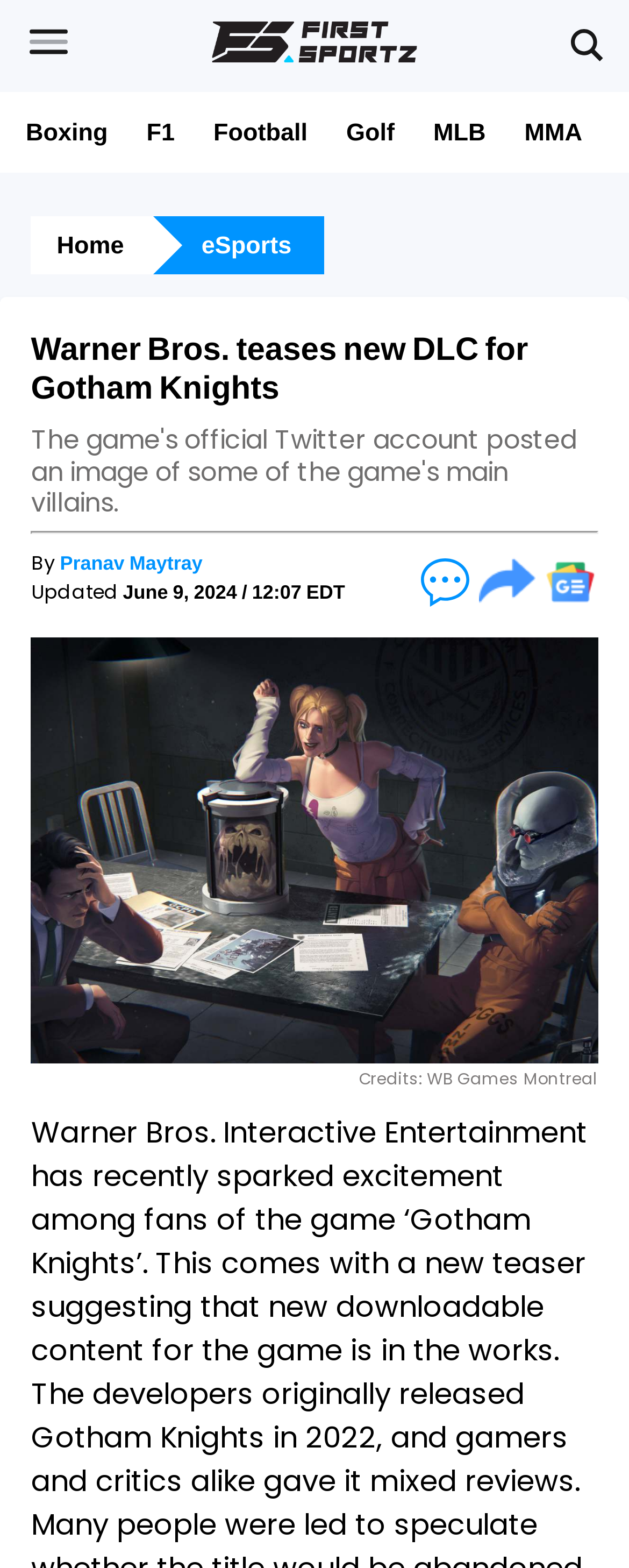Provide an in-depth caption for the elements present on the webpage.

The webpage is about Warner Bros. teasing new DLC for Gotham Knights. At the top left, there is a small image, and next to it, a link to the FirstSportz logo. On the top right, there is another small image. Below these elements, there are six links to different sports categories, including Boxing, F1, Football, Golf, MLB, and MMA, arranged horizontally across the page.

Below the sports links, there is a link to the Home page and another link to eSports. The main heading "Warner Bros. teases new DLC for Gotham Knights" is centered at the top of the page. A horizontal separator line follows the heading. 

The article's author, Pranav Maytray, is credited below the separator line, along with the date and time of the update, June 9, 2024, at 12:07 EDT. There are three small images on the same line, representing comments, an unknown icon, and a "Follow On Google News" button.

The main content of the article is an image that takes up most of the page, with a caption "Warner Bros. teases new DLC for Gotham Knights". At the bottom right of the page, there is a credits line, "Credits: WB Games Montreal".